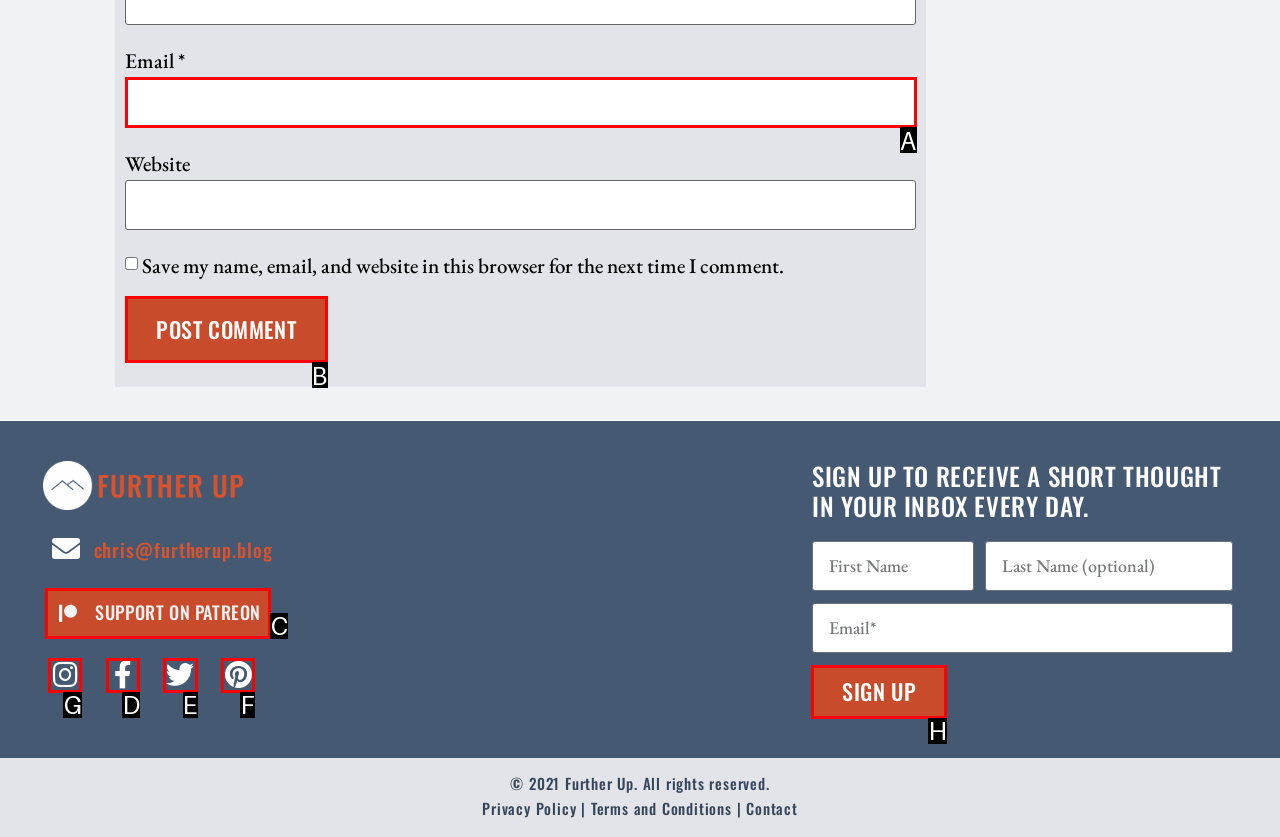From the given choices, which option should you click to complete this task: Visit the Instagram page? Answer with the letter of the correct option.

G